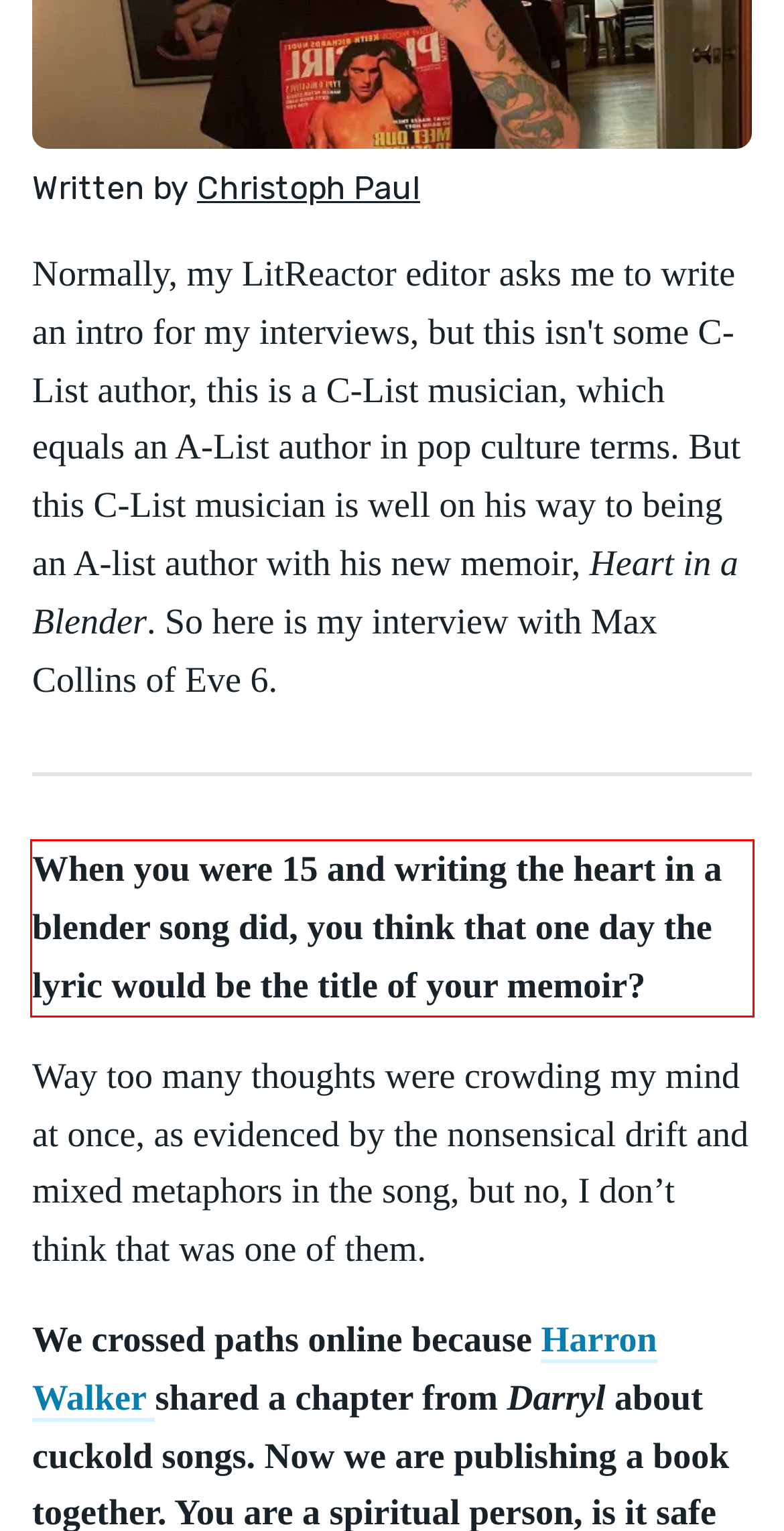Please perform OCR on the text within the red rectangle in the webpage screenshot and return the text content.

When you were 15 and writing the heart in a blender song did, you think that one day the lyric would be the title of your memoir?